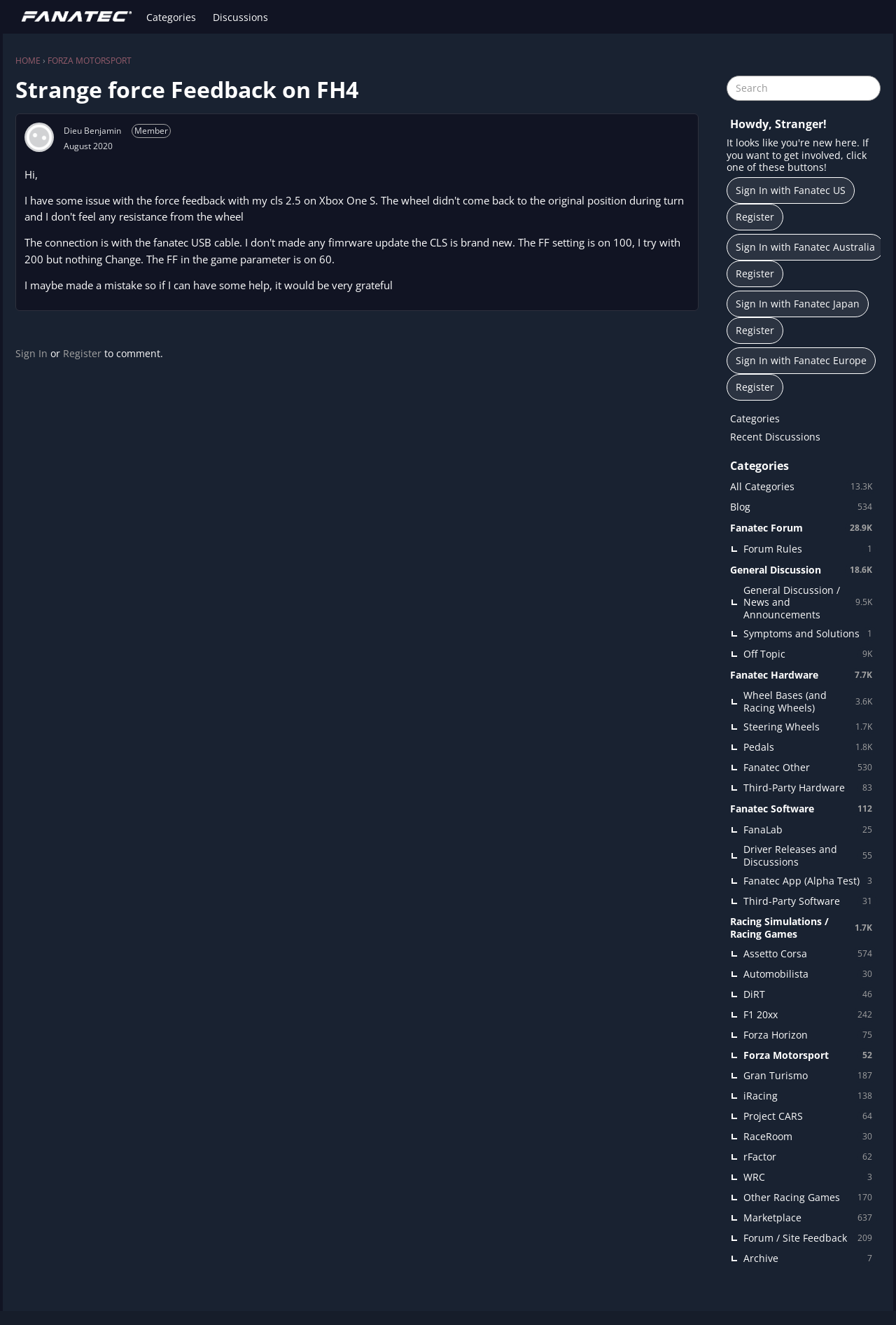Please find the bounding box coordinates of the element that you should click to achieve the following instruction: "View recent discussions". The coordinates should be presented as four float numbers between 0 and 1: [left, top, right, bottom].

[0.811, 0.322, 0.983, 0.337]